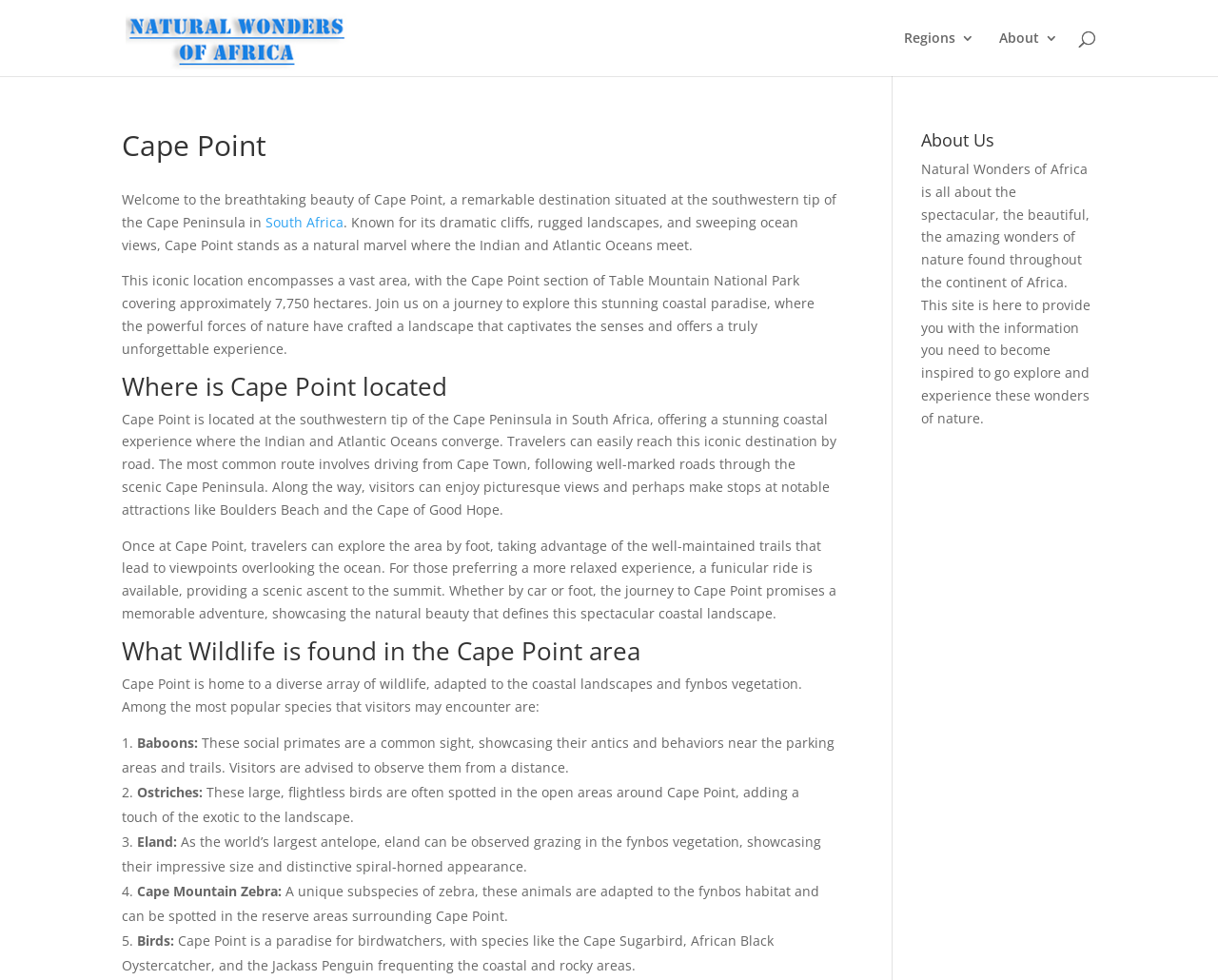Using the information shown in the image, answer the question with as much detail as possible: What is the location of Cape Point?

I found the answer by reading the text 'Welcome to the breathtaking beauty of Cape Point, a remarkable destination situated at the southwestern tip of the Cape Peninsula in South Africa...' which indicates that Cape Point is located in South Africa.